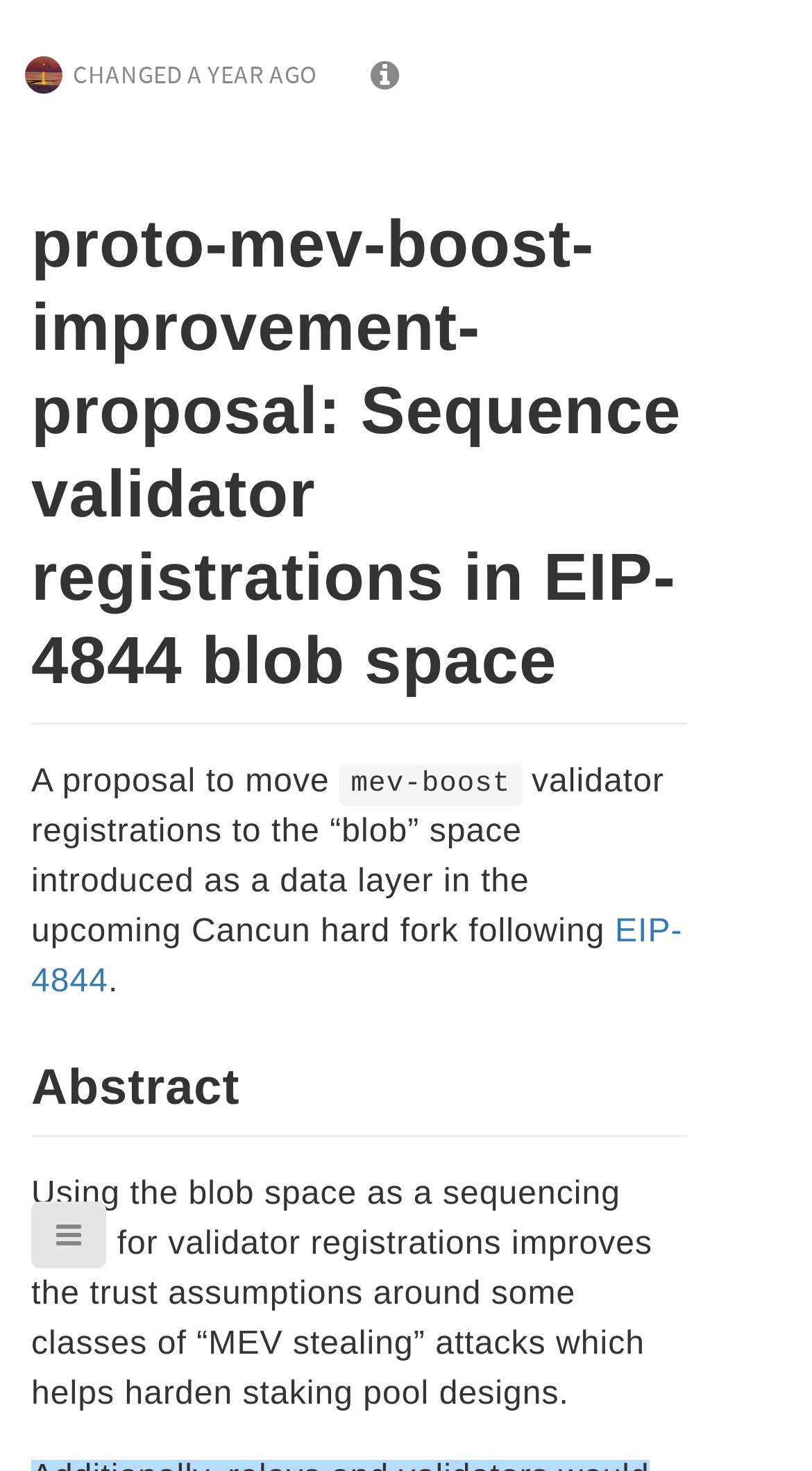Analyze the image and answer the question with as much detail as possible: 
What is the symbol of the button?

I found the symbol of the button by looking at the button element that has a popup menu, which is represented by the Unicode character ''.